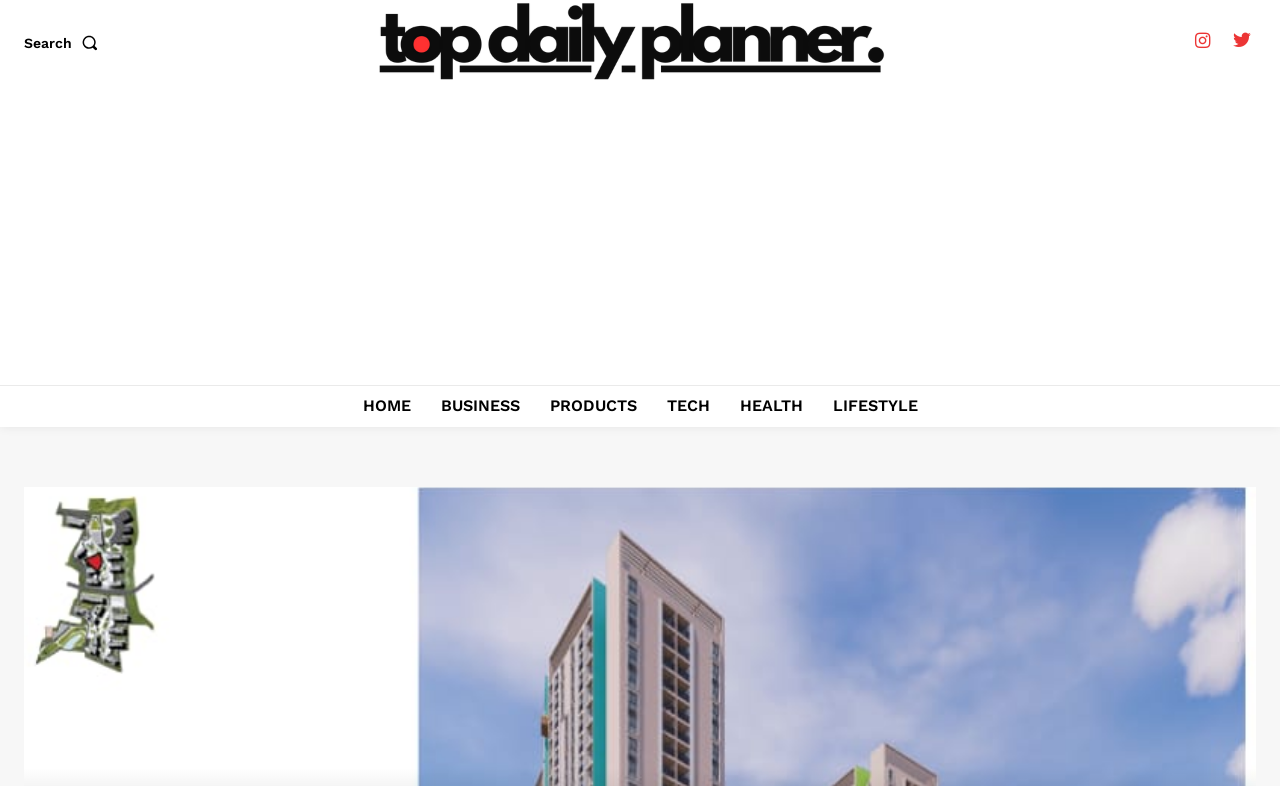How many social media links are available?
Using the image as a reference, deliver a detailed and thorough answer to the question.

The social media links are located at the top right corner of the webpage, and they include two links represented by '' and '' icons, which are likely Facebook and Twitter links.